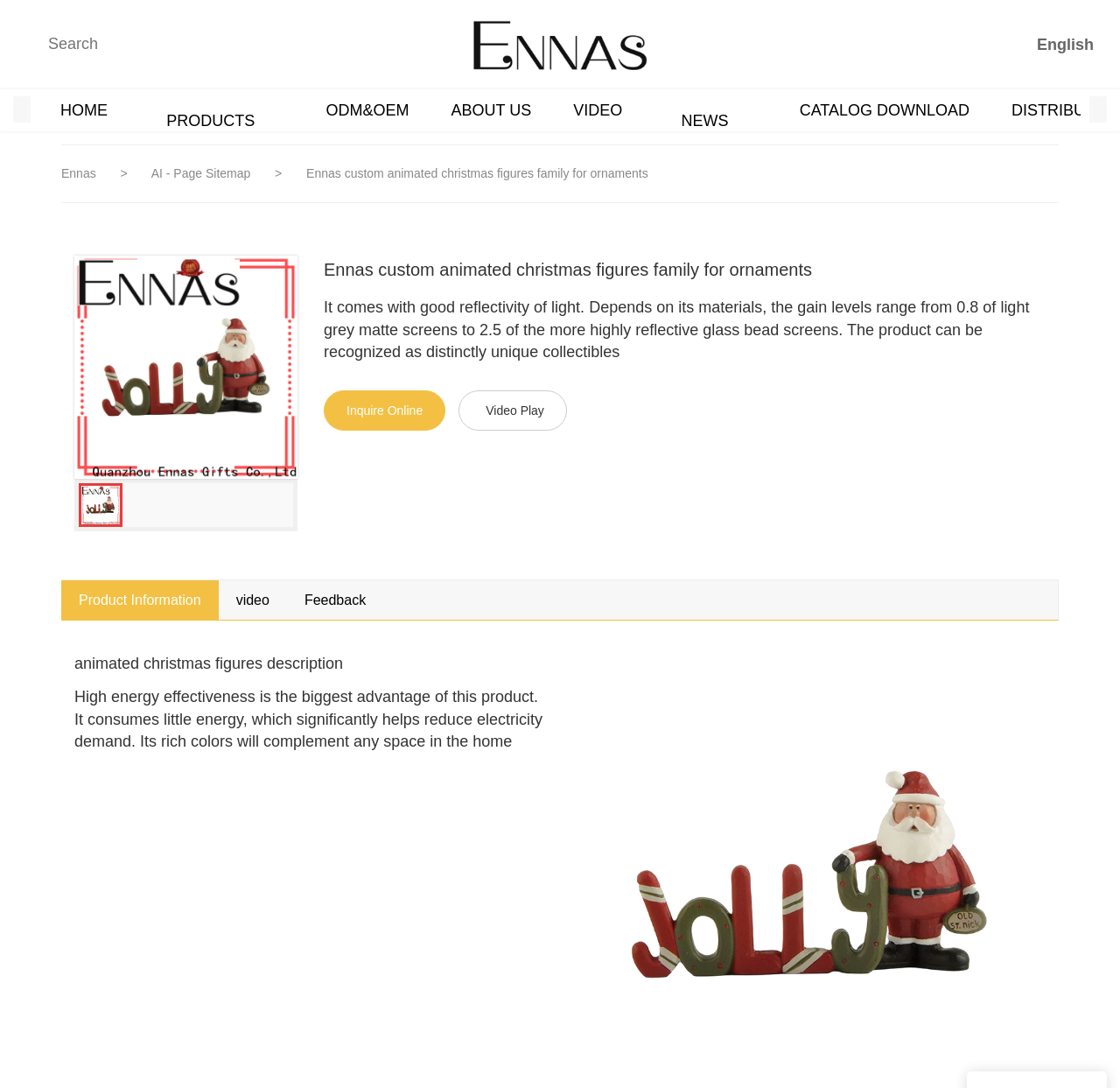Determine the title of the webpage and give its text content.

Ennas custom animated christmas figures family for ornaments